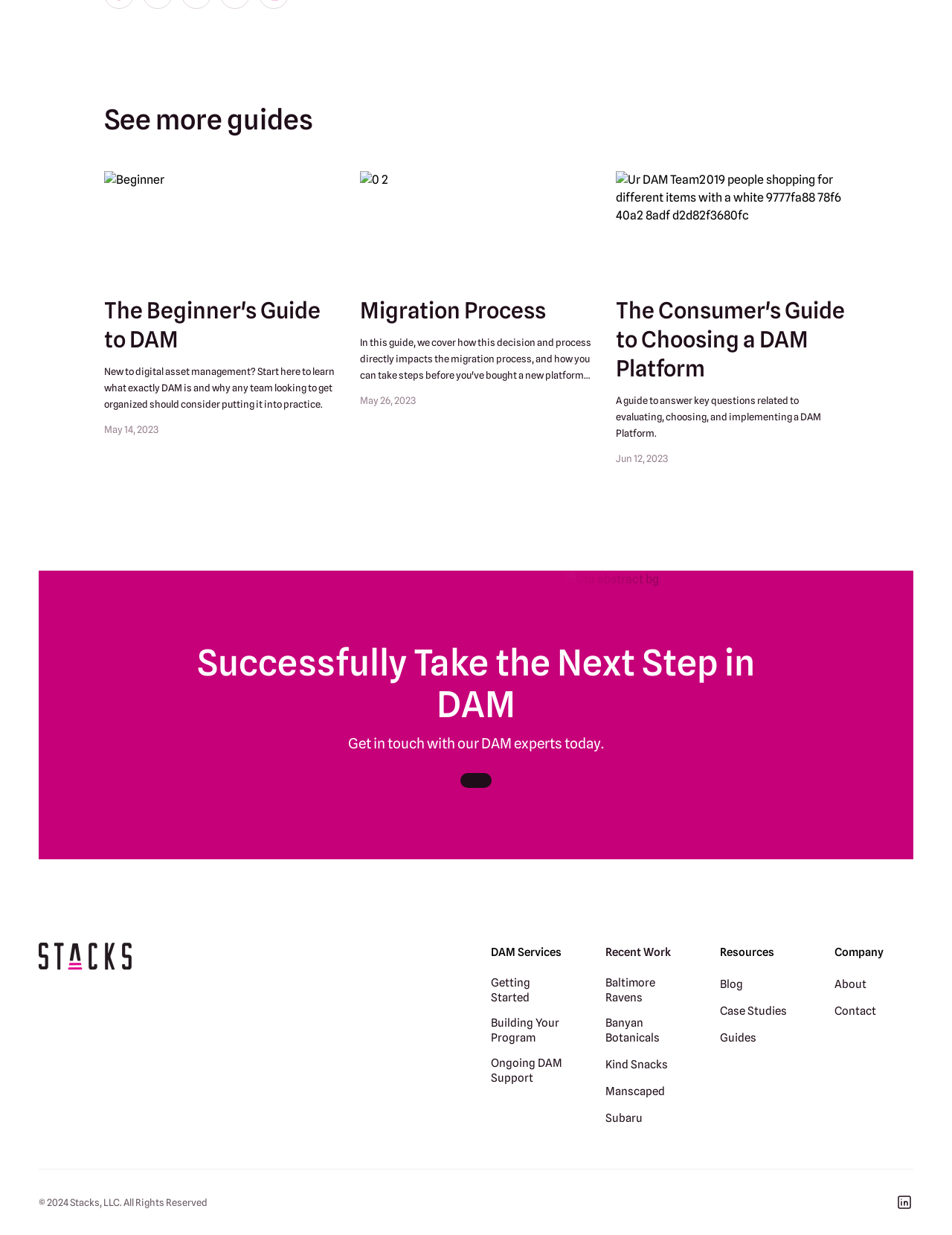Please give the bounding box coordinates of the area that should be clicked to fulfill the following instruction: "View the Migration Process guide". The coordinates should be in the format of four float numbers from 0 to 1, i.e., [left, top, right, bottom].

[0.378, 0.139, 0.622, 0.331]